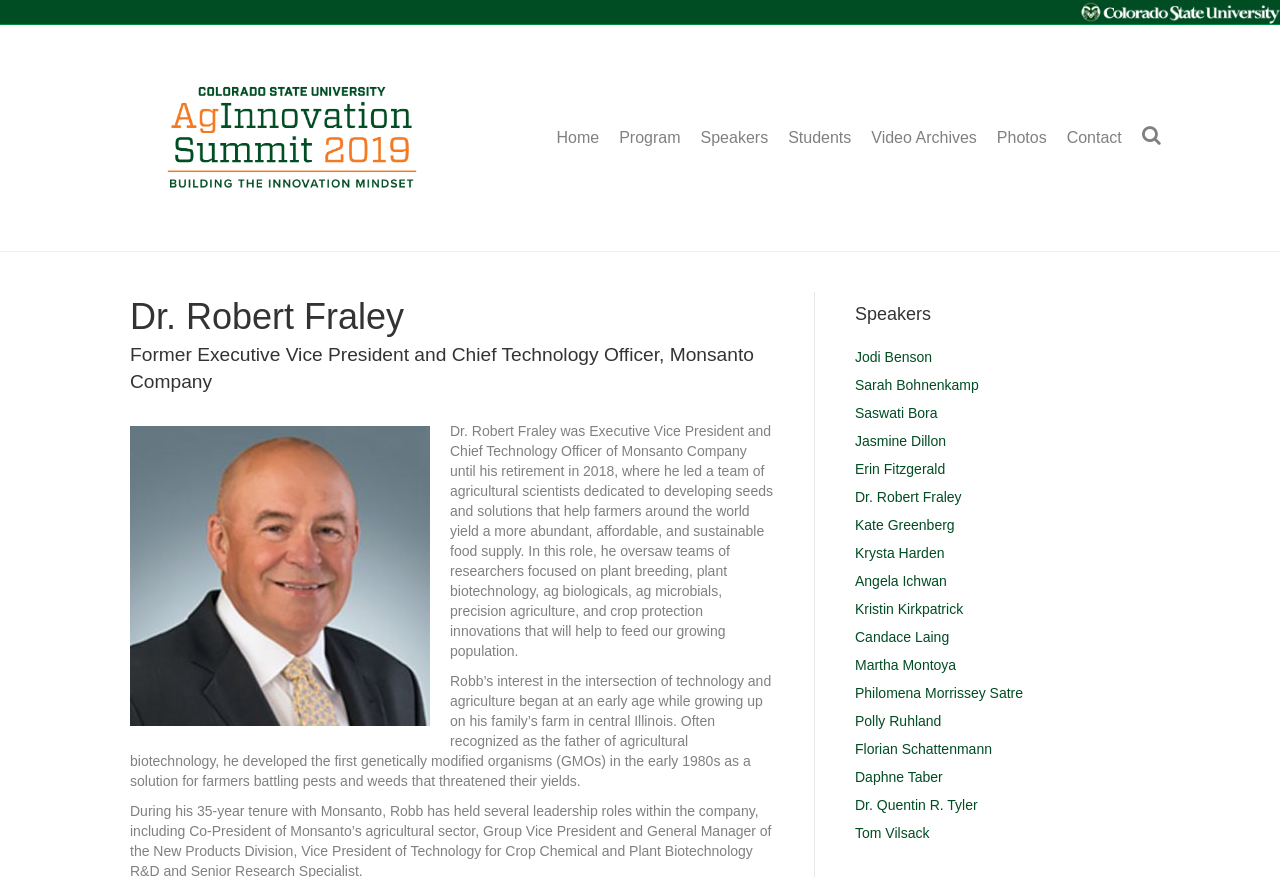Determine the bounding box coordinates of the clickable region to execute the instruction: "Contact the summit organizers". The coordinates should be four float numbers between 0 and 1, denoted as [left, top, right, bottom].

[0.826, 0.127, 0.884, 0.187]